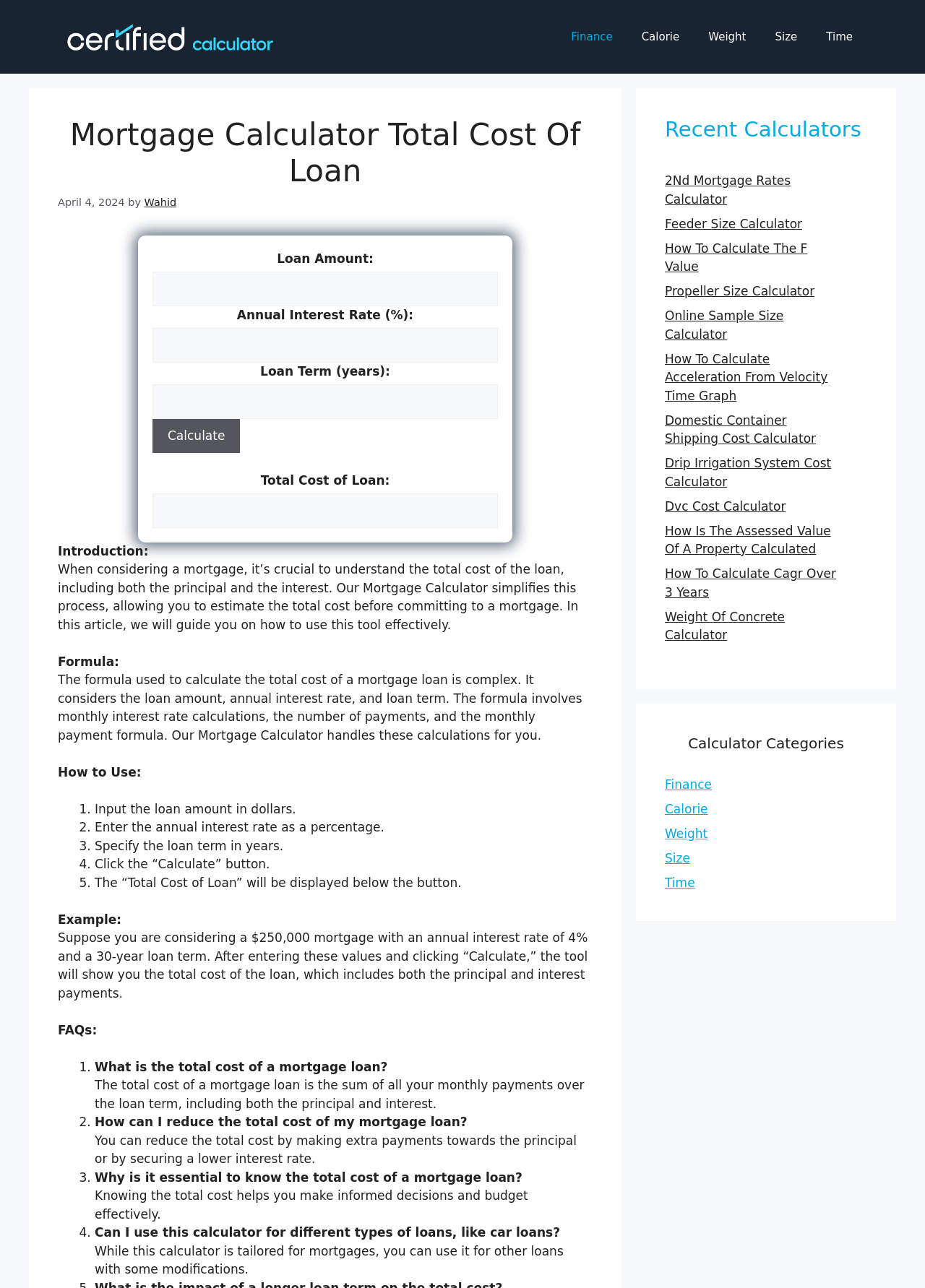Generate a comprehensive caption for the webpage you are viewing.

This webpage is a mortgage calculator tool that helps users estimate the total cost of a mortgage loan. At the top, there is a banner with a link to the "Certified Calculator" and a navigation menu with links to other calculators and categories. Below the banner, there is a heading that reads "Mortgage Calculator Total Cost Of Loan" followed by a timestamp and a link to the author's name.

The main content of the page is divided into sections. The first section has input fields for the loan amount, annual interest rate, and loan term, along with a "Calculate" button. Below the input fields, there is a section that displays the total cost of the loan.

The next section provides an introduction to the mortgage calculator, explaining its purpose and how it works. This is followed by a section that explains the formula used to calculate the total cost of the loan.

The subsequent sections provide step-by-step instructions on how to use the calculator, an example of how to use it, and a list of frequently asked questions (FAQs) with answers.

On the right side of the page, there are two complementary sections. The top section lists recent calculators, with links to other calculators such as a 2nd mortgage rates calculator, a feeder size calculator, and more. The bottom section lists calculator categories, with links to categories such as finance, calorie, weight, size, and time.

Overall, the webpage is designed to provide users with a convenient and informative tool to estimate the total cost of a mortgage loan.